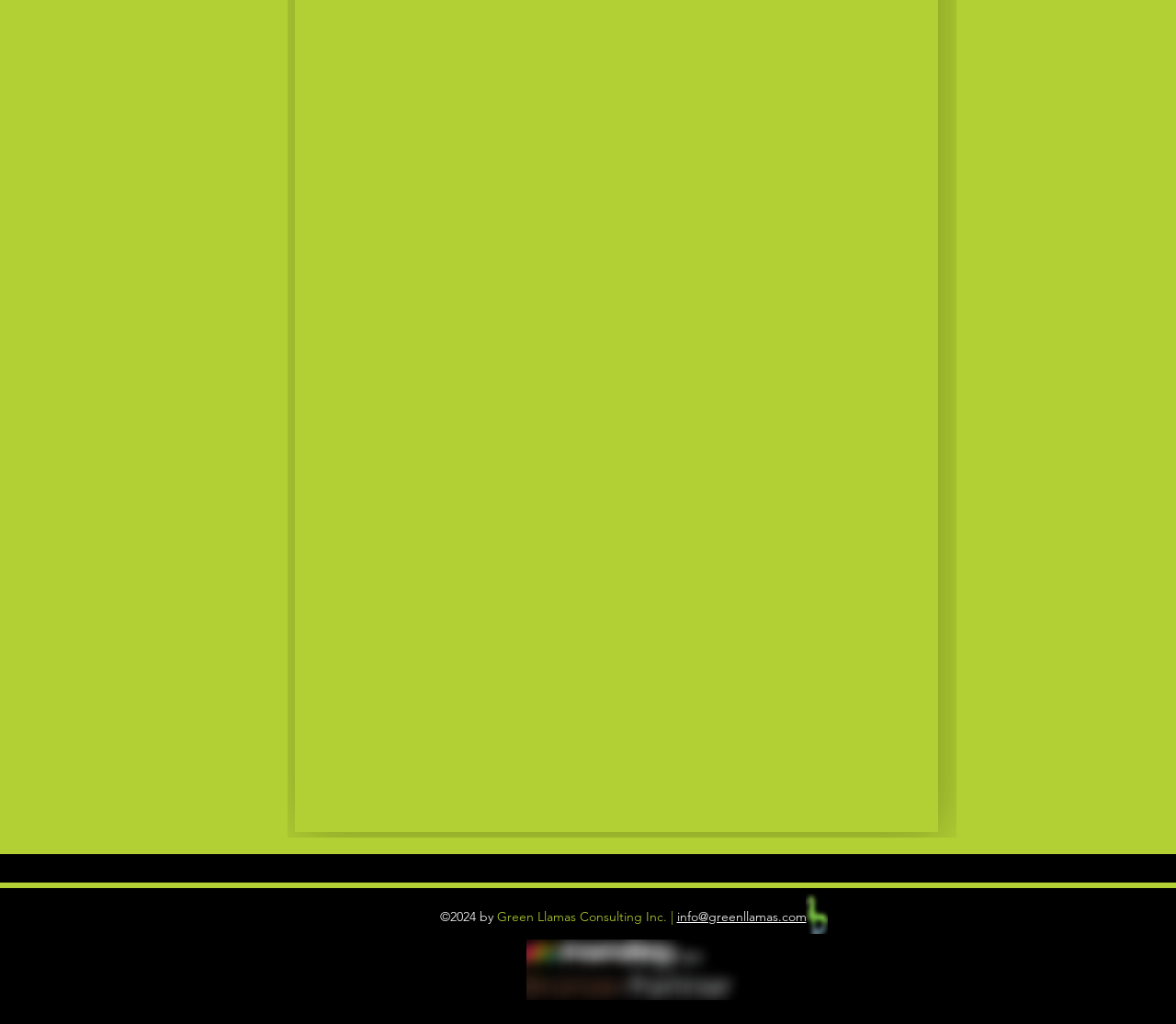Give a one-word or short phrase answer to the question: 
Is there an image of a llama?

Yes